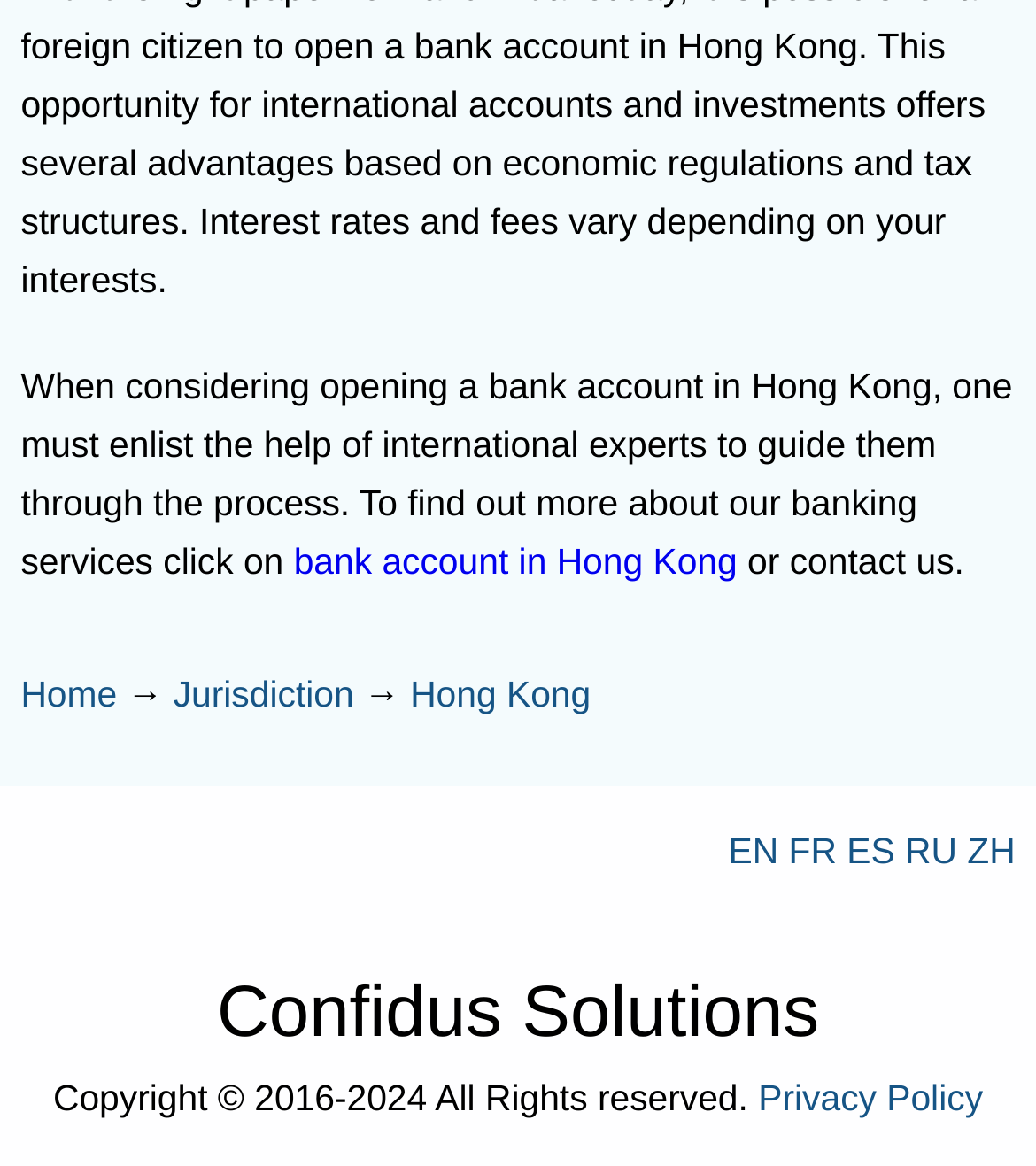Using the given description, provide the bounding box coordinates formatted as (top-left x, top-left y, bottom-right x, bottom-right y), with all values being floating point numbers between 0 and 1. Description: bank account in Hong Kong

[0.283, 0.464, 0.712, 0.499]